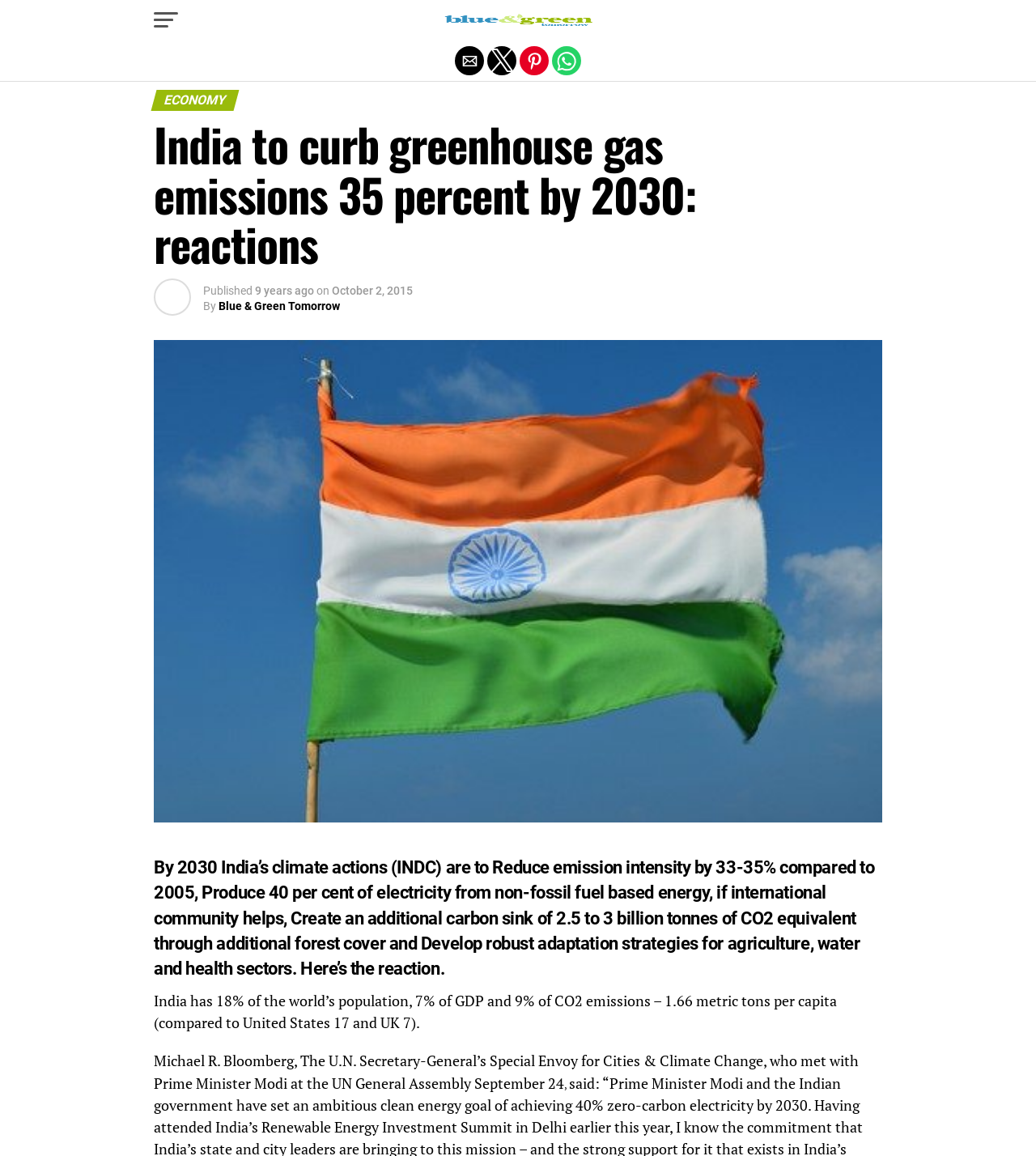Give a one-word or one-phrase response to the question:
What percentage of electricity will India produce from non-fossil fuel based energy?

40 per cent